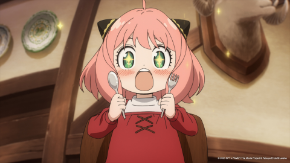Generate a detailed explanation of the scene depicted in the image.

In this lively image, a young girl with fluffy pink hair and large, expressive green eyes beams with excitement. She wears a bright red dress with a white collar, and her playful demeanor is accentuated by her cat-ear headband. The girl holds up two shiny spoons, eagerly anticipating a delicious meal, reflecting pure joy and enthusiasm. Behind her, the warm setting features decorative plates on the wall and a rustic atmosphere, enhancing the cozy, inviting feel of the scene. This charming moment captures the innocence and delight of childhood, making it particularly heartwarming.